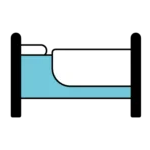Respond to the question below with a single word or phrase:
What is the purpose of the WINGS service?

Hotel bookings